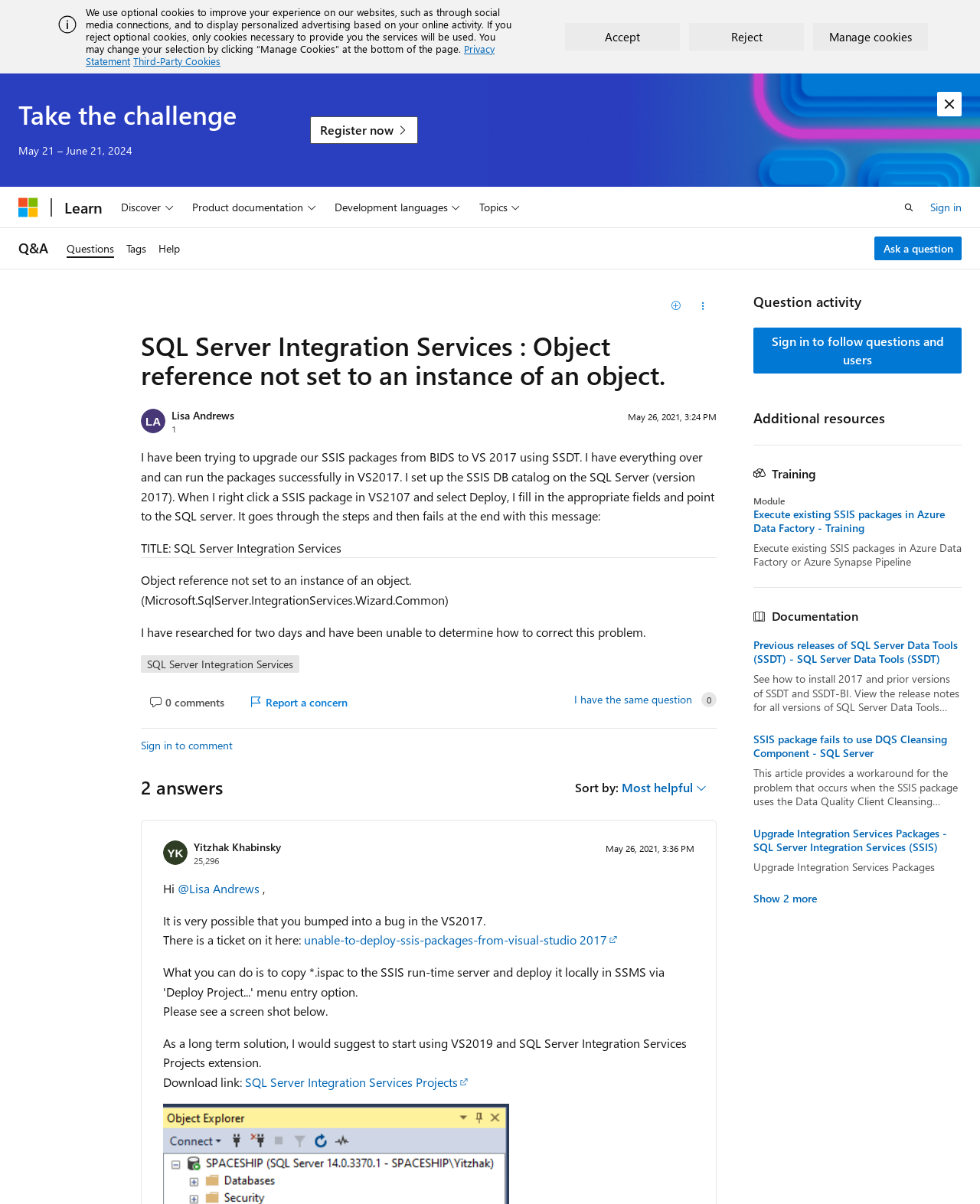Use a single word or phrase to answer the question:
What is the version of SQL Server used in this scenario?

2017